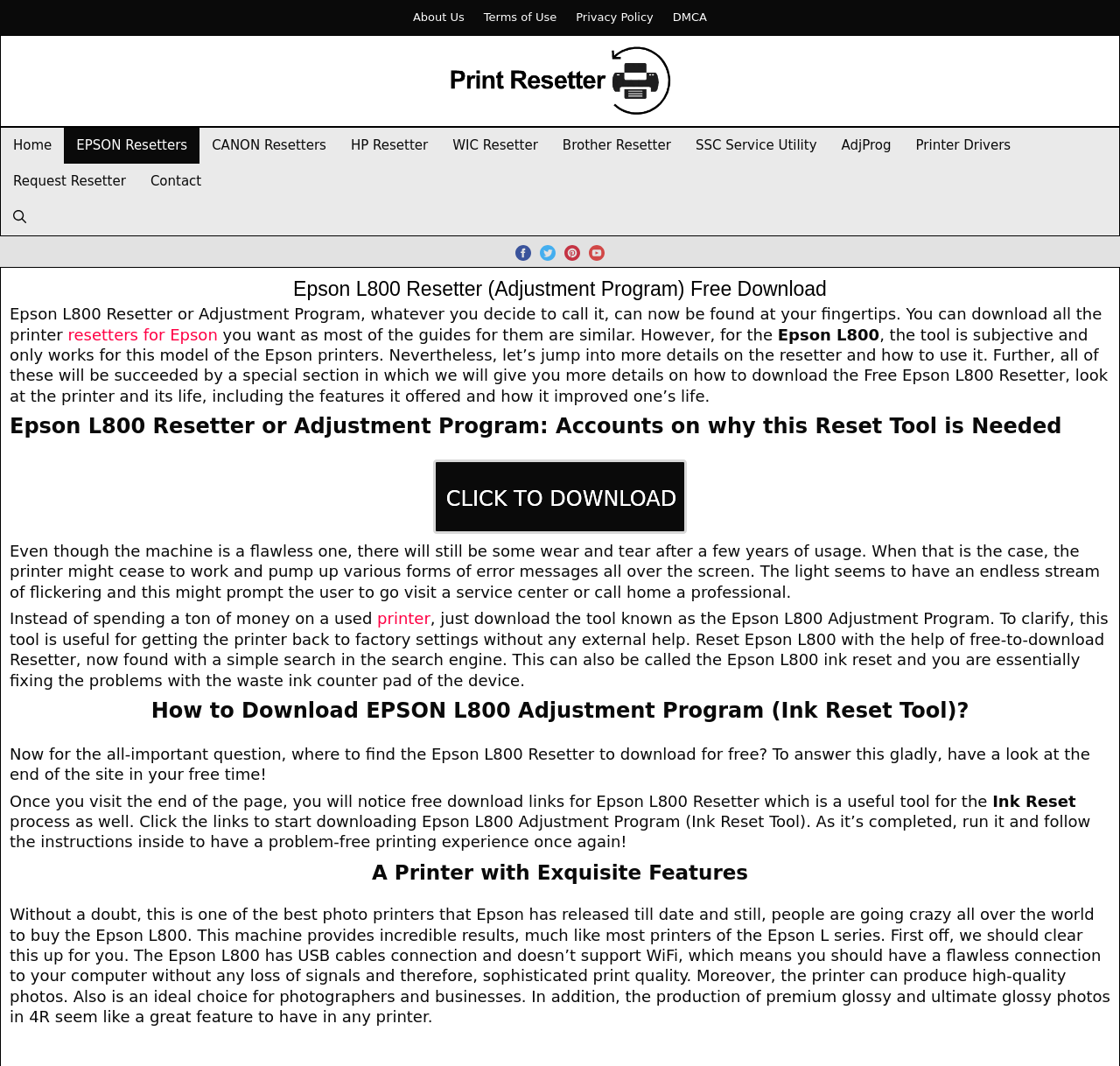What is the name of the printer model discussed on this webpage?
Please interpret the details in the image and answer the question thoroughly.

The webpage is discussing the Epson L800 printer model, which is evident from the heading 'Epson L800 Resetter (Adjustment Program) Free Download' and the text 'Epson L800 Resetter or Adjustment Program, whatever you decide to call it, can now be found at your fingertips.'